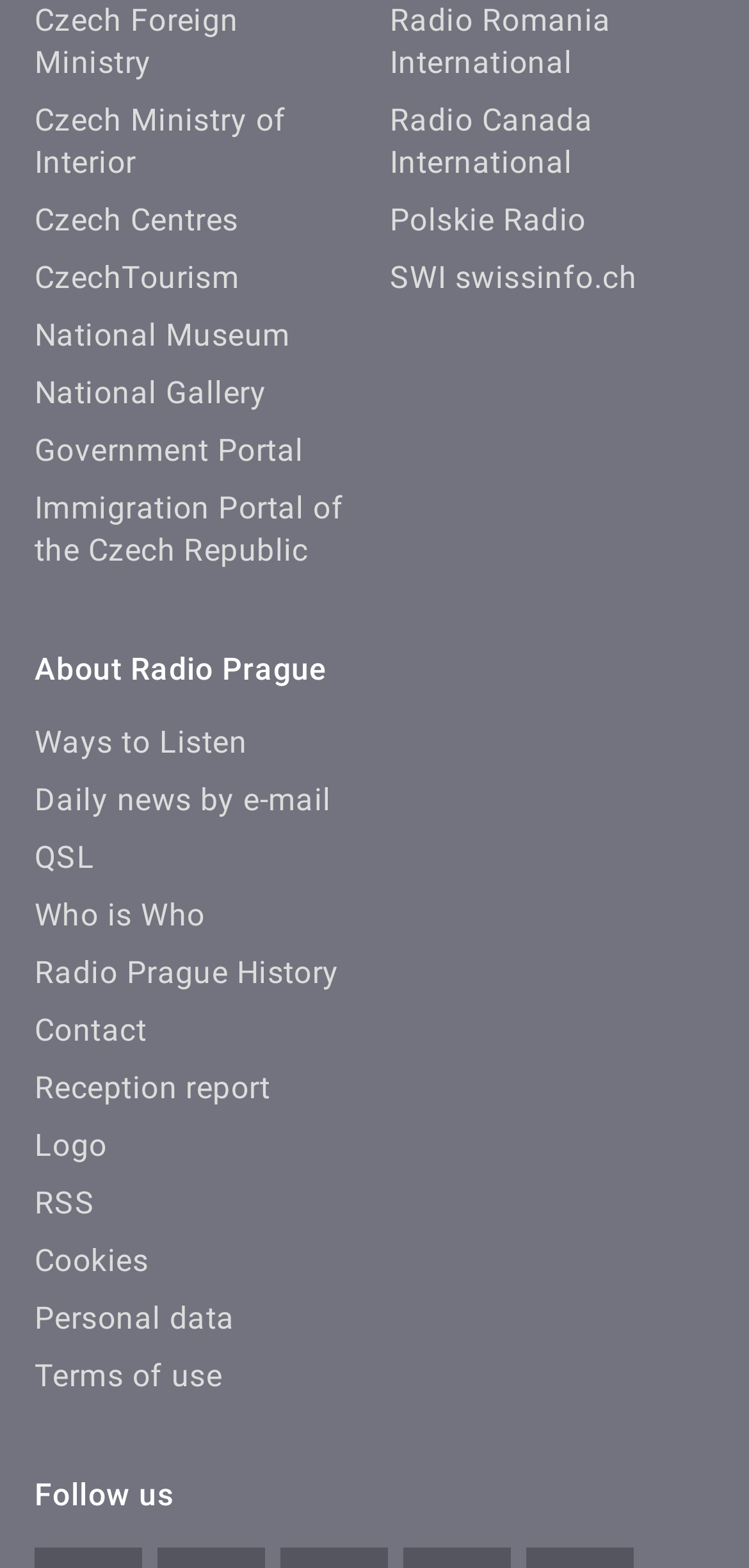Provide a brief response to the question below using a single word or phrase: 
What is the title of the second section?

About Radio Prague